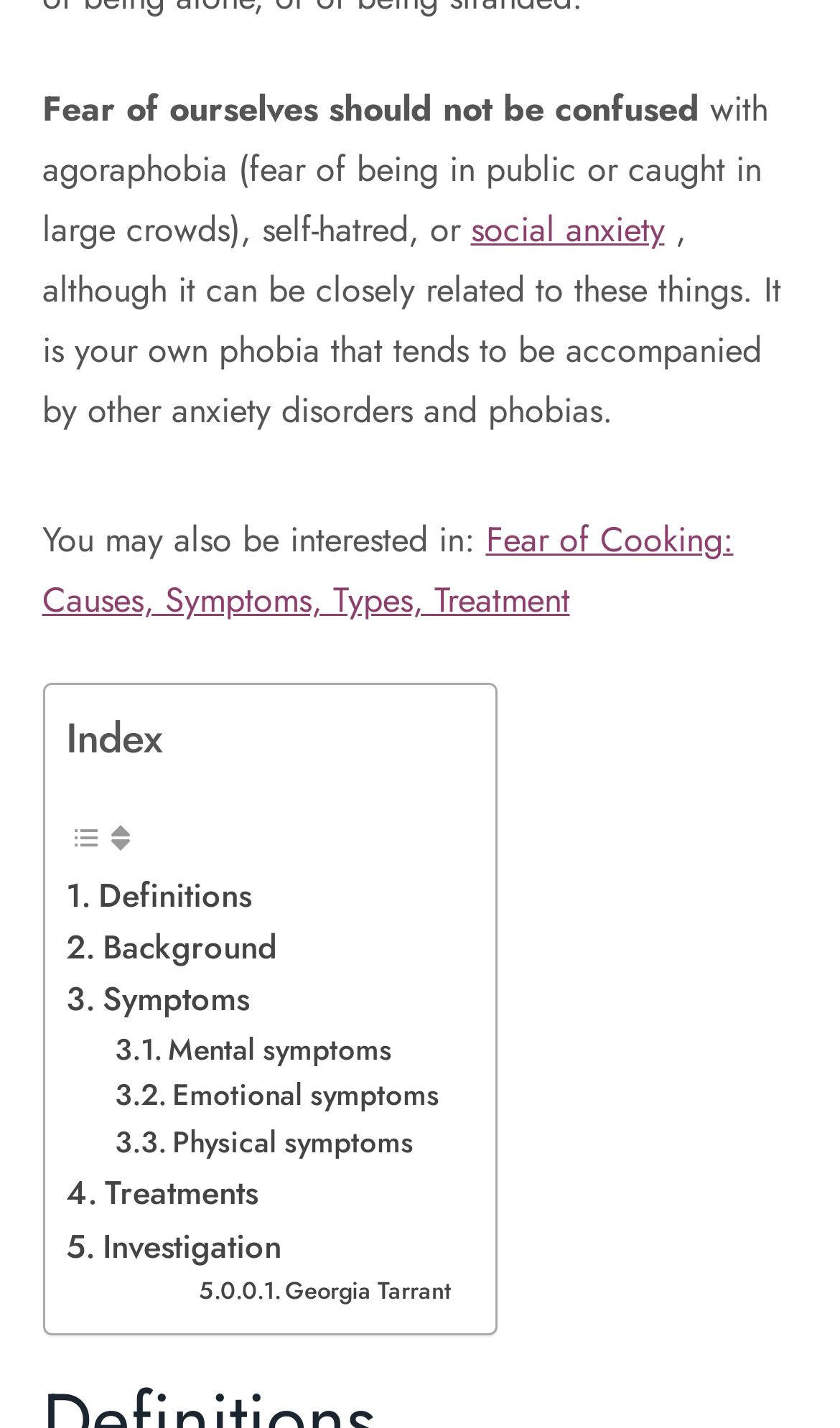How many images are present in the table?
From the image, provide a succinct answer in one word or a short phrase.

2